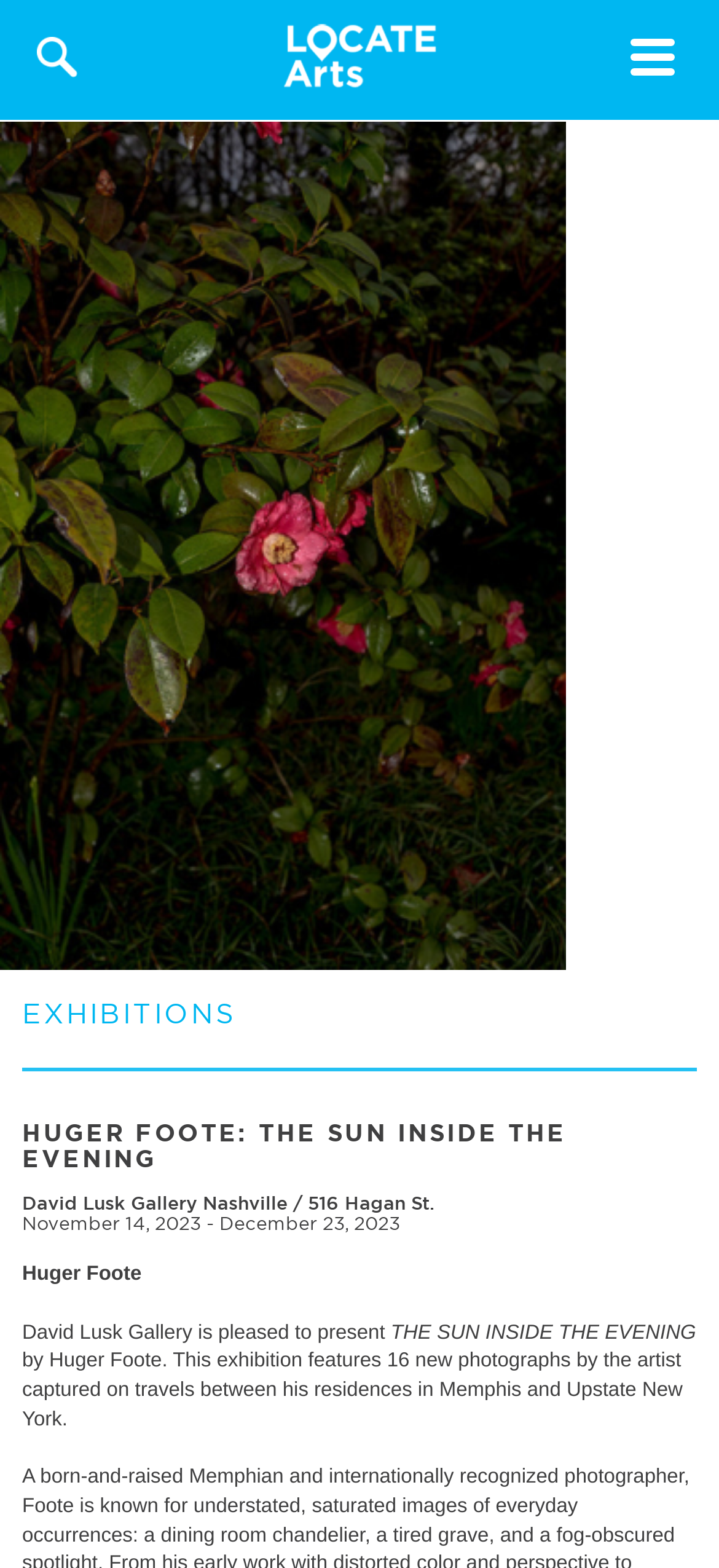Please reply to the following question with a single word or a short phrase:
What is the location of the gallery?

516 Hagan St.